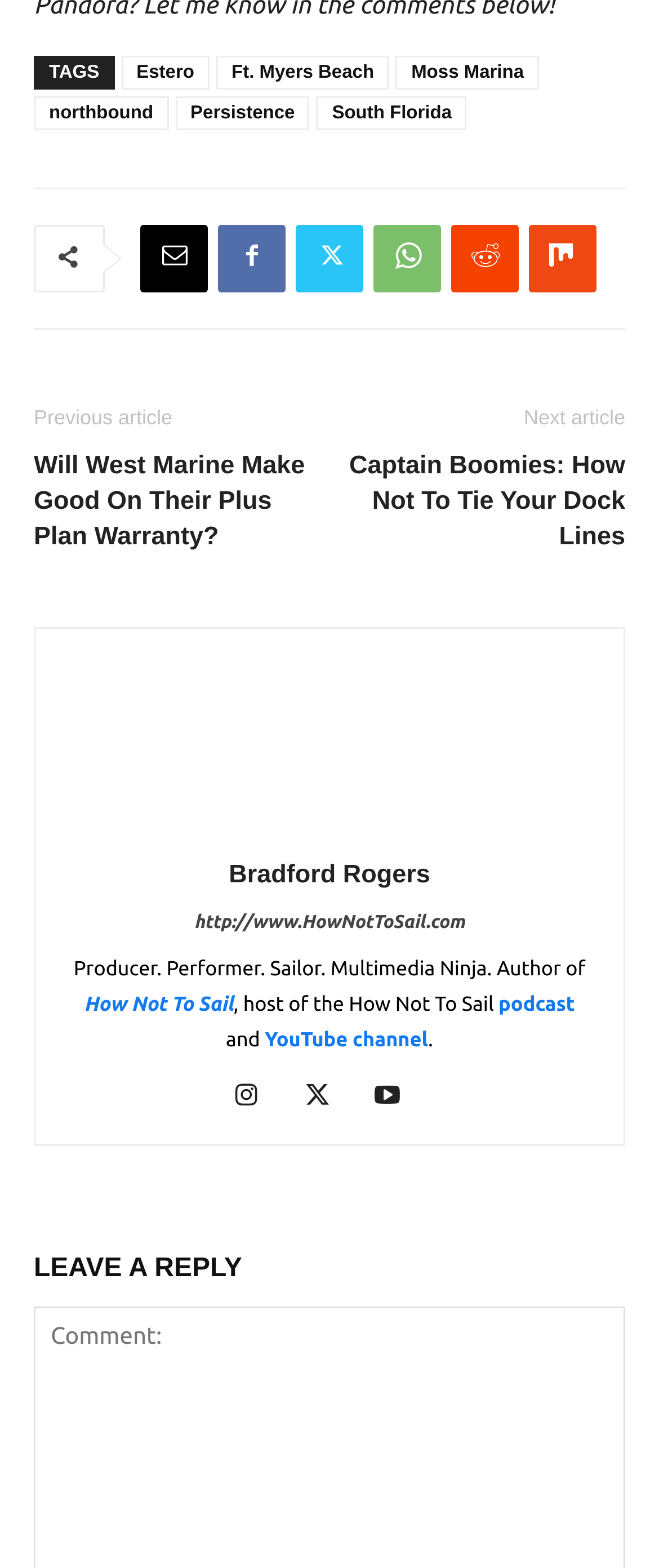Bounding box coordinates are specified in the format (top-left x, top-left y, bottom-right x, bottom-right y). All values are floating point numbers bounded between 0 and 1. Please provide the bounding box coordinate of the region this sentence describes: How Not To Sail

[0.127, 0.633, 0.354, 0.647]